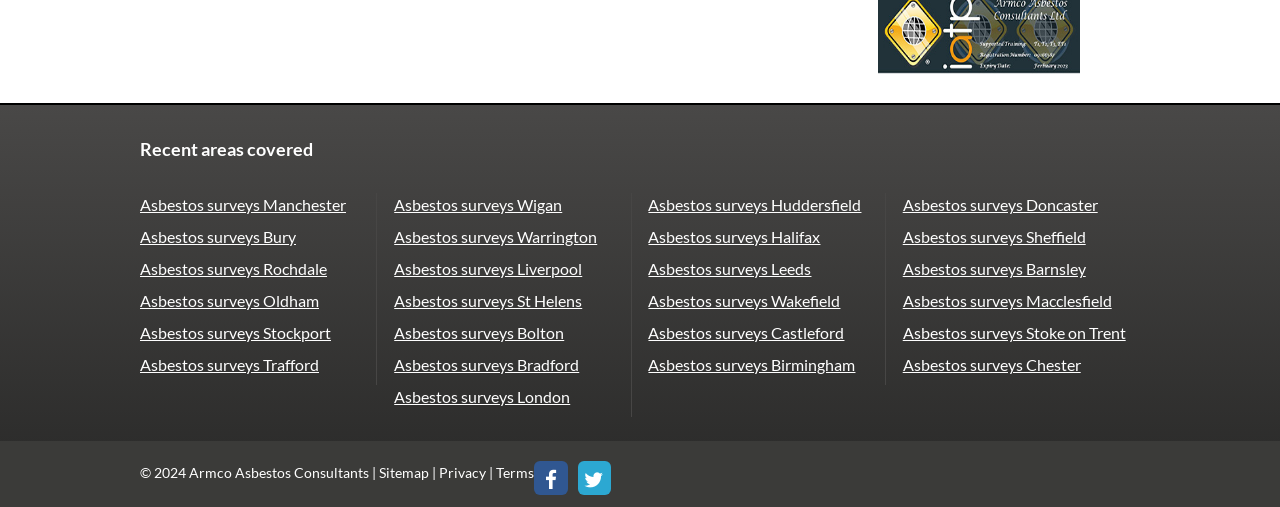Given the element description Asbestos surveys Stoke on Trent, predict the bounding box coordinates for the UI element in the webpage screenshot. The format should be (top-left x, top-left y, bottom-right x, bottom-right y), and the values should be between 0 and 1.

[0.705, 0.633, 0.891, 0.696]